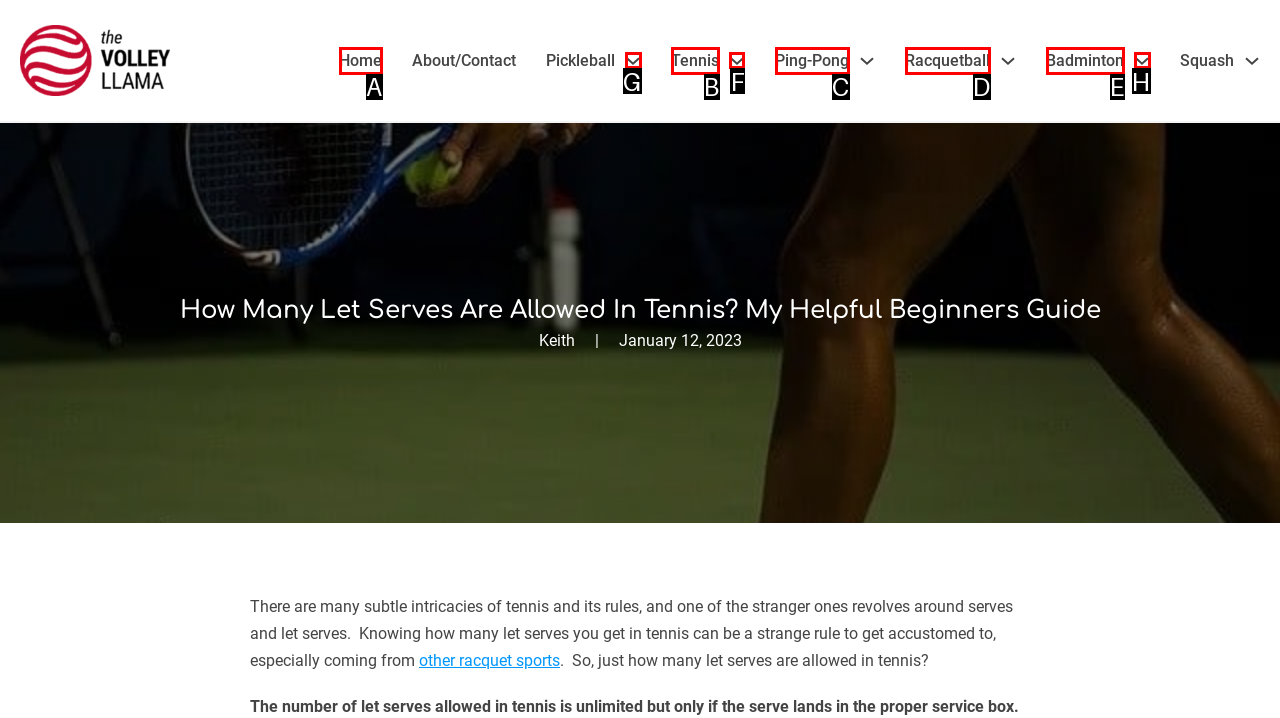For the given instruction: Expand the 'Tennis' sub menu, determine which boxed UI element should be clicked. Answer with the letter of the corresponding option directly.

F